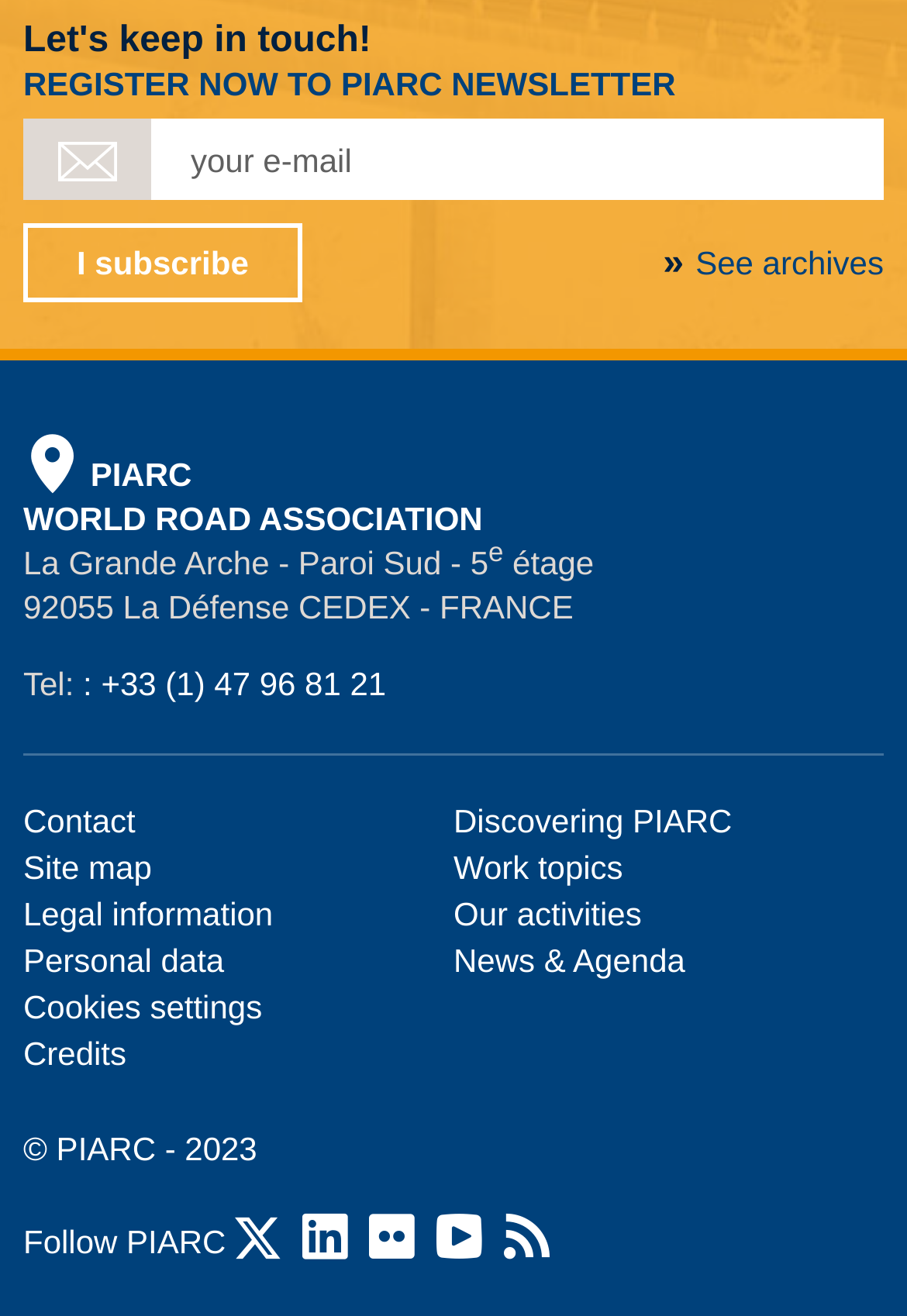Specify the bounding box coordinates of the area that needs to be clicked to achieve the following instruction: "Subscribe to PIARC newsletter".

[0.026, 0.17, 0.333, 0.23]